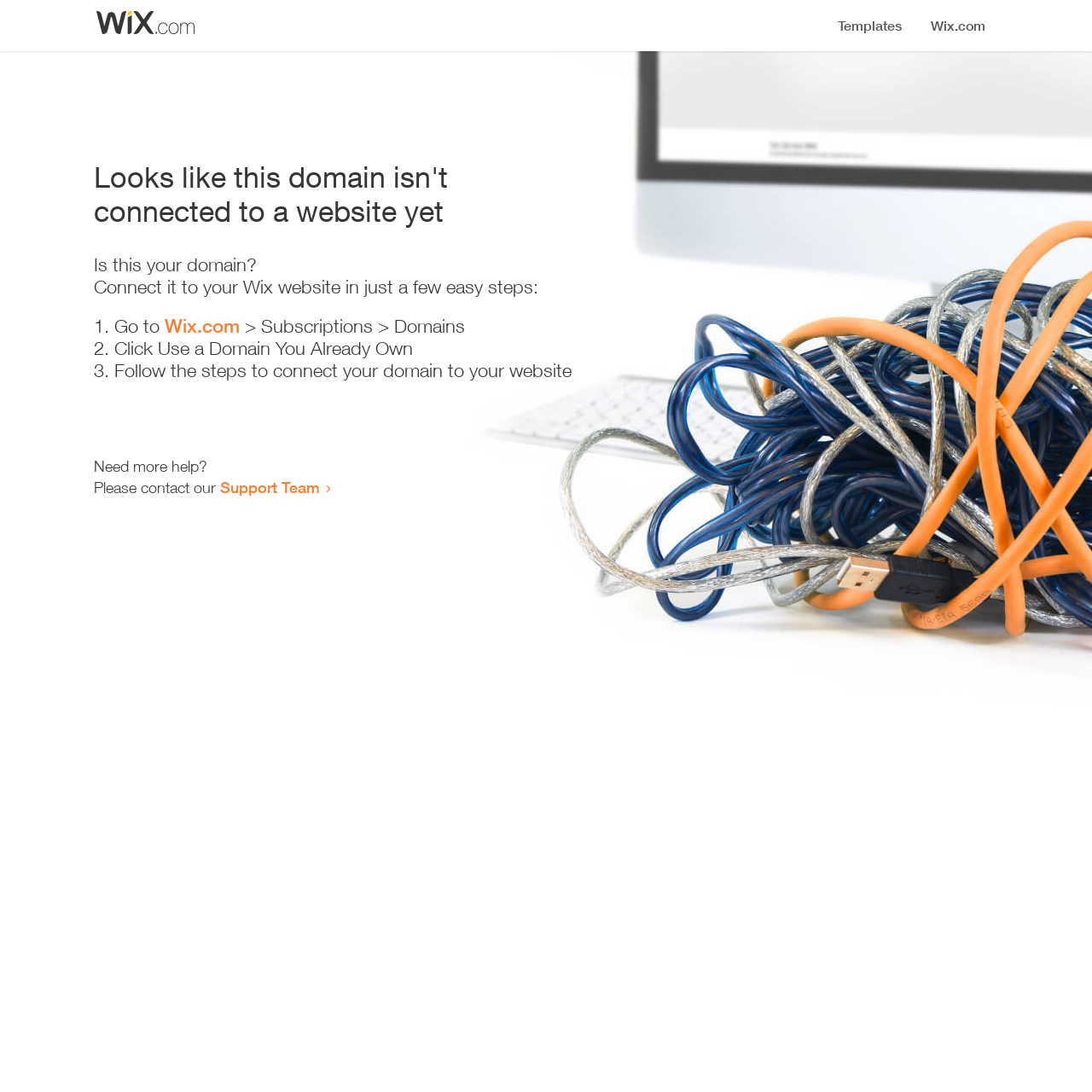Given the element description, predict the bounding box coordinates in the format (top-left x, top-left y, bottom-right x, bottom-right y), using floating point numbers between 0 and 1: Support Team

[0.202, 0.438, 0.293, 0.455]